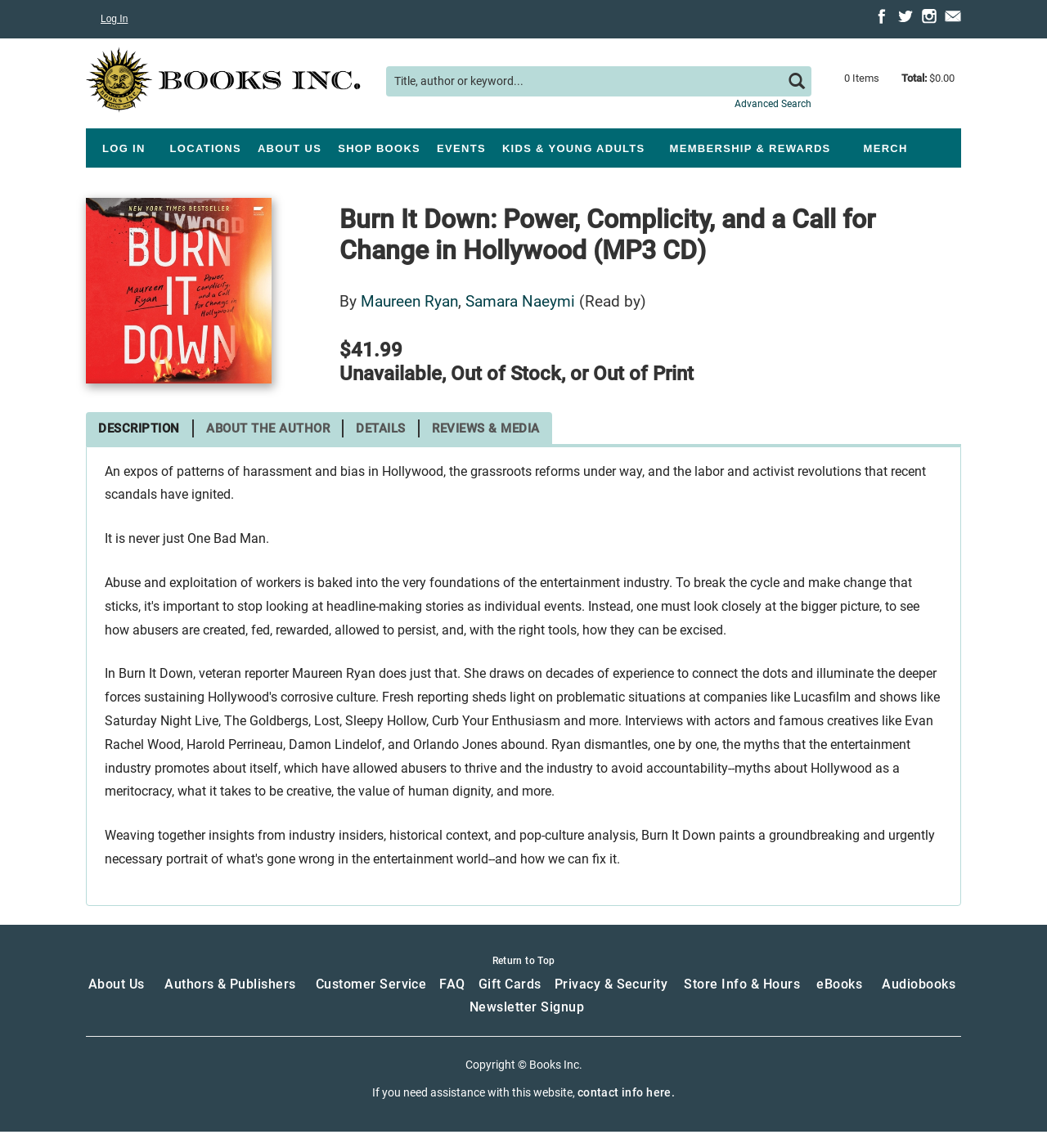Identify the bounding box coordinates of the clickable section necessary to follow the following instruction: "Go to the events page". The coordinates should be presented as four float numbers from 0 to 1, i.e., [left, top, right, bottom].

[0.409, 0.117, 0.472, 0.141]